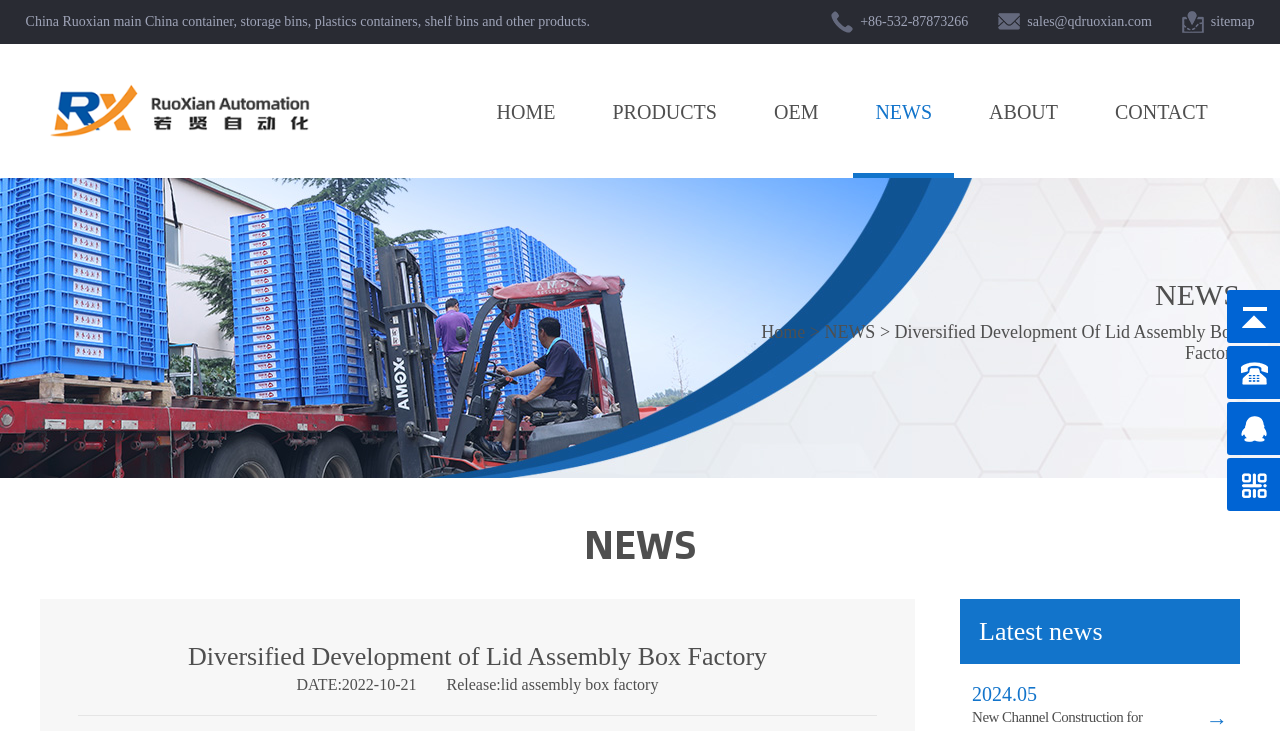Can you find the bounding box coordinates of the area I should click to execute the following instruction: "check the 'NEWS' section"?

[0.031, 0.38, 0.969, 0.427]